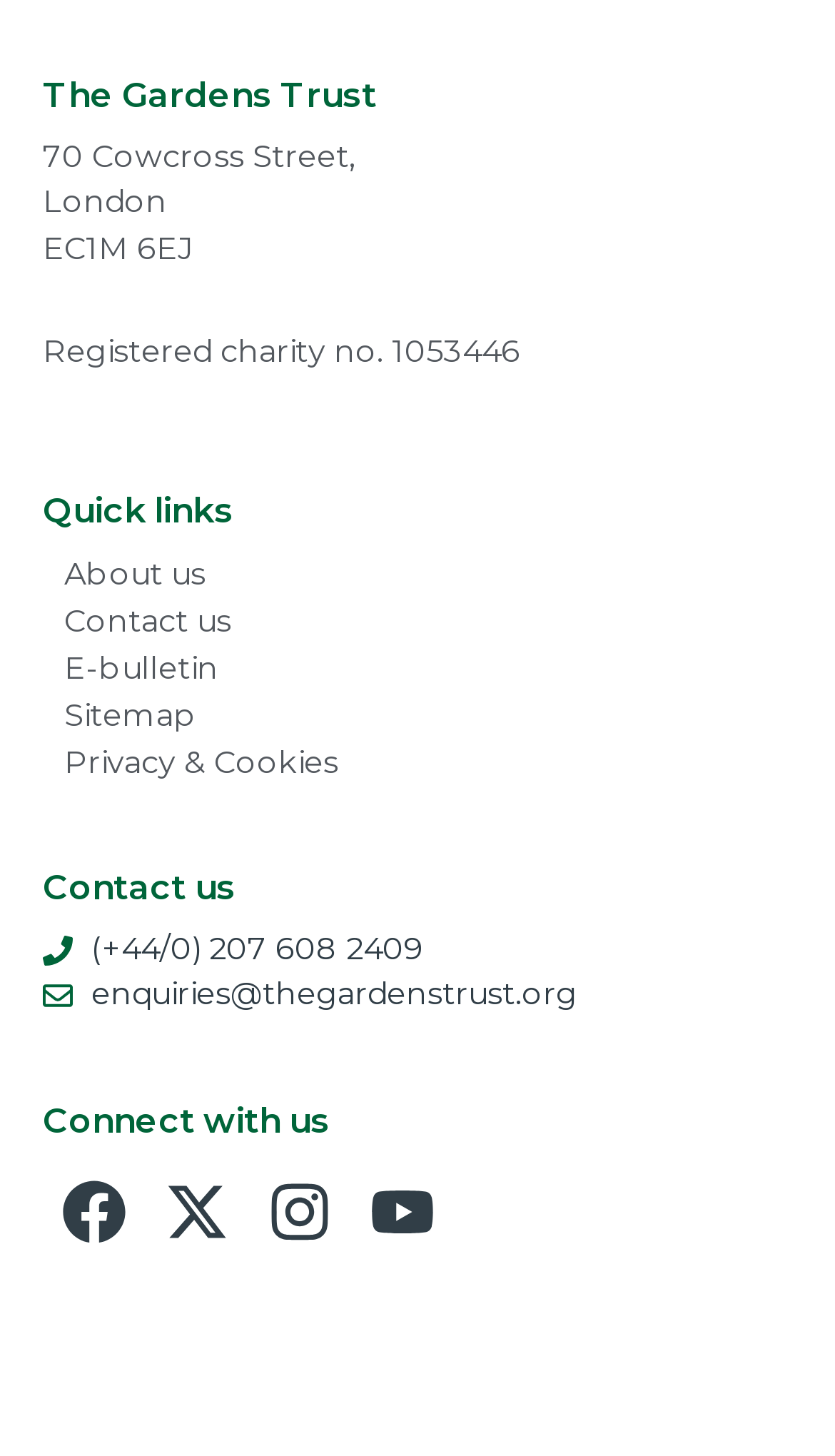Reply to the question with a brief word or phrase: What is the charity registration number of The Gardens Trust?

1053446